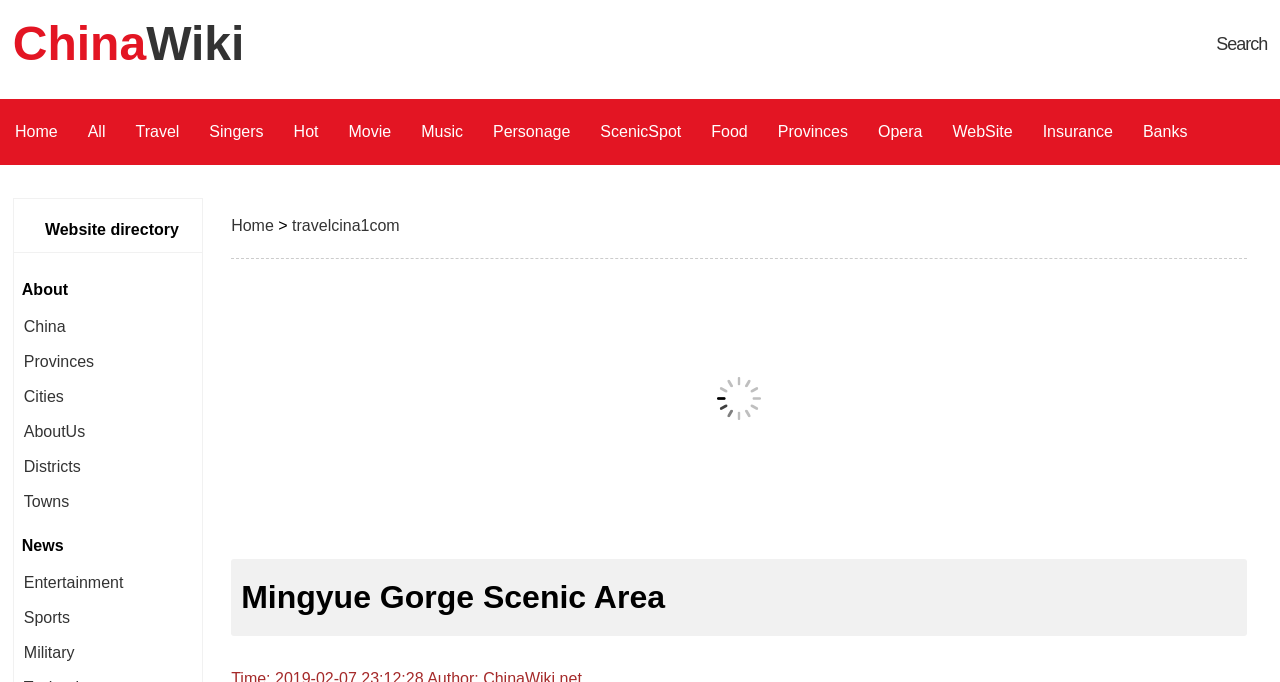What is the name of the scenic area?
Ensure your answer is thorough and detailed.

I found the answer by looking at the heading element with the text 'Mingyue Gorge Scenic Area' which is located at the top of the webpage.